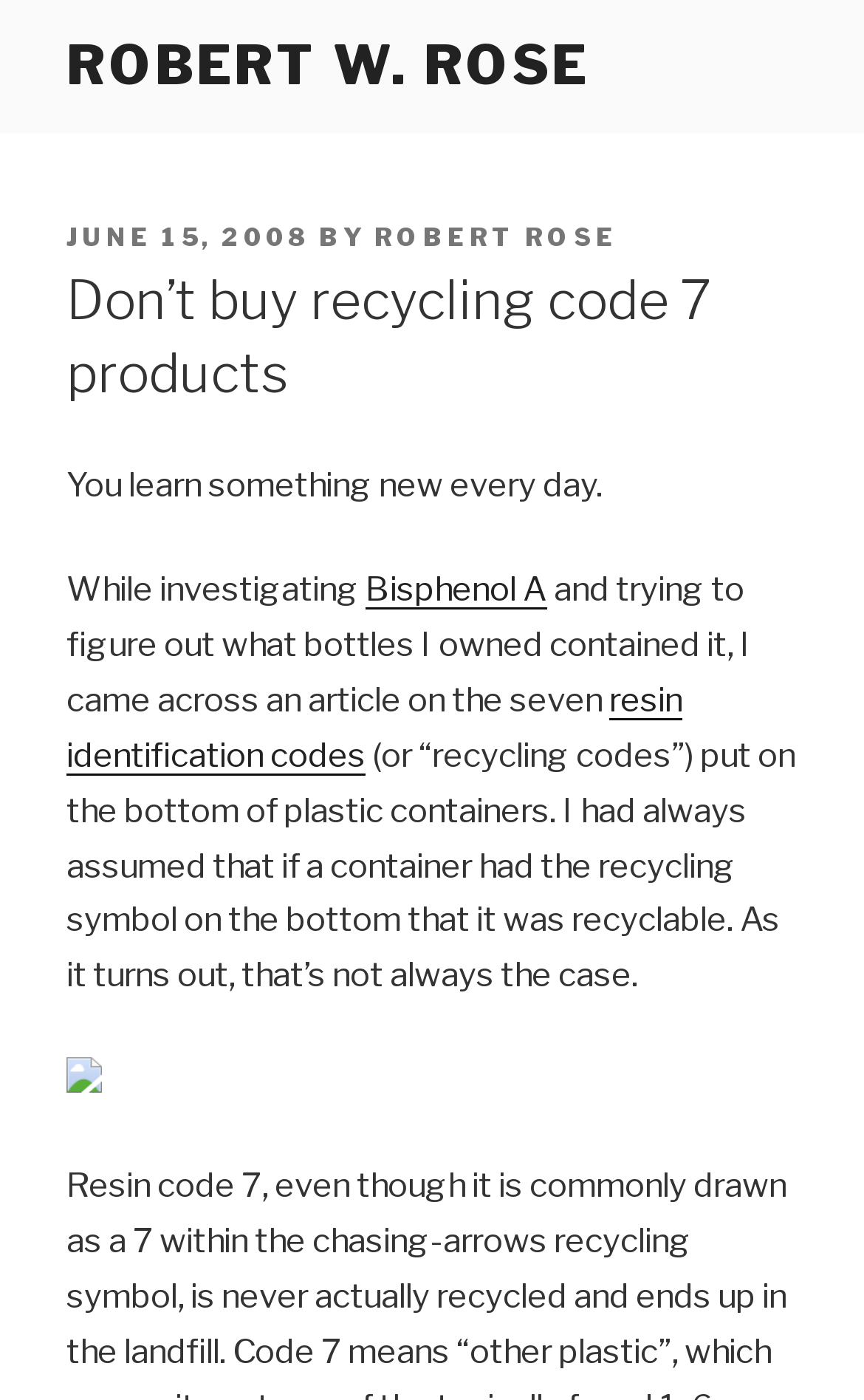Provide an in-depth caption for the contents of the webpage.

The webpage is an article written by Robert W. Rose, titled "Don't buy recycling code 7 products". At the top left, there is a link to the author's name, "ROBERT W. ROSE", which is also a header. Below the author's name, there is a section with the post date, "JUNE 15, 2008", and the author's name again, "ROBERT ROSE". 

The main article title, "Don't buy recycling code 7 products", is a heading that spans across the top of the page. The article starts with a sentence, "You learn something new every day." Below this sentence, the author shares their experience of investigating Bisphenol A and discovering the concept of resin identification codes, also known as "recycling codes", on the bottom of plastic containers. 

The article continues to explain that the presence of the recycling symbol on the bottom of a container does not always mean it is recyclable. There is an image located at the bottom left of the page, but its content is not described. Overall, the webpage is a personal blog post discussing the author's discovery about recycling codes and their implications.